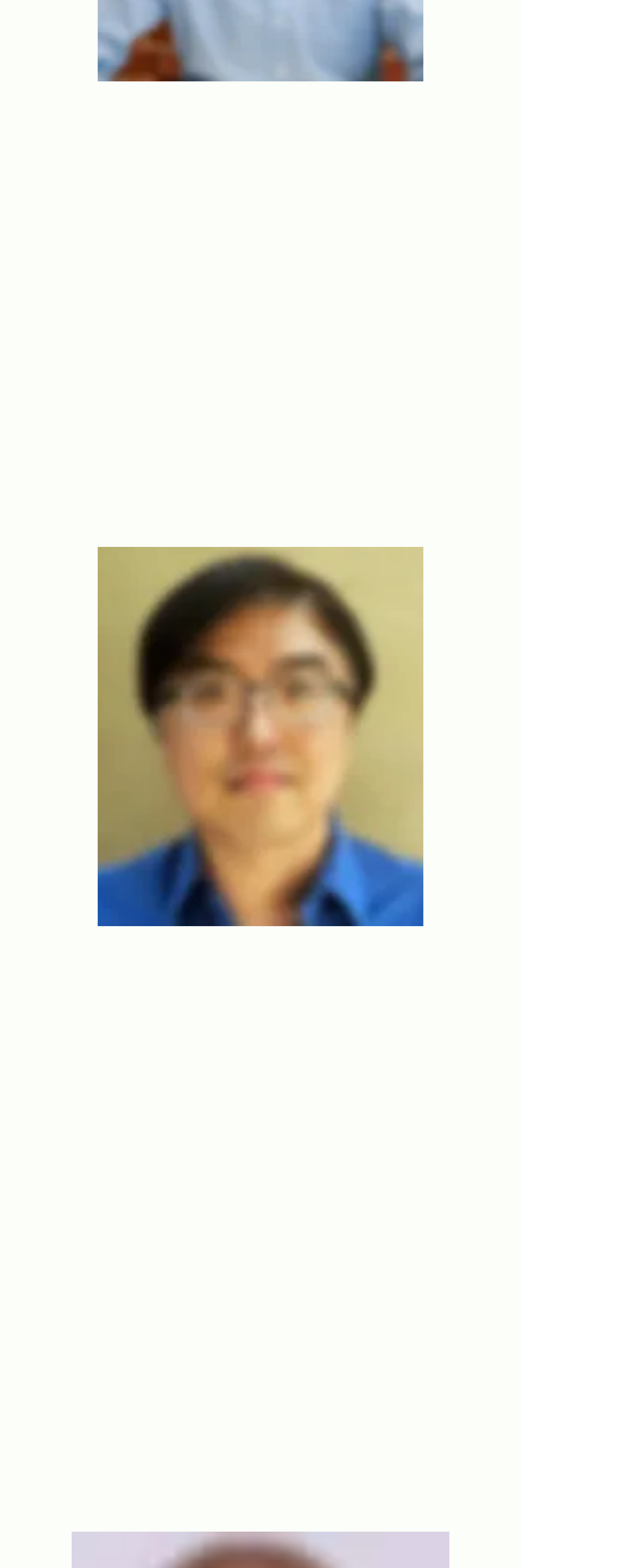Find the bounding box coordinates for the HTML element specified by: "EDDIE SHEK".

[0.228, 0.601, 0.6, 0.632]